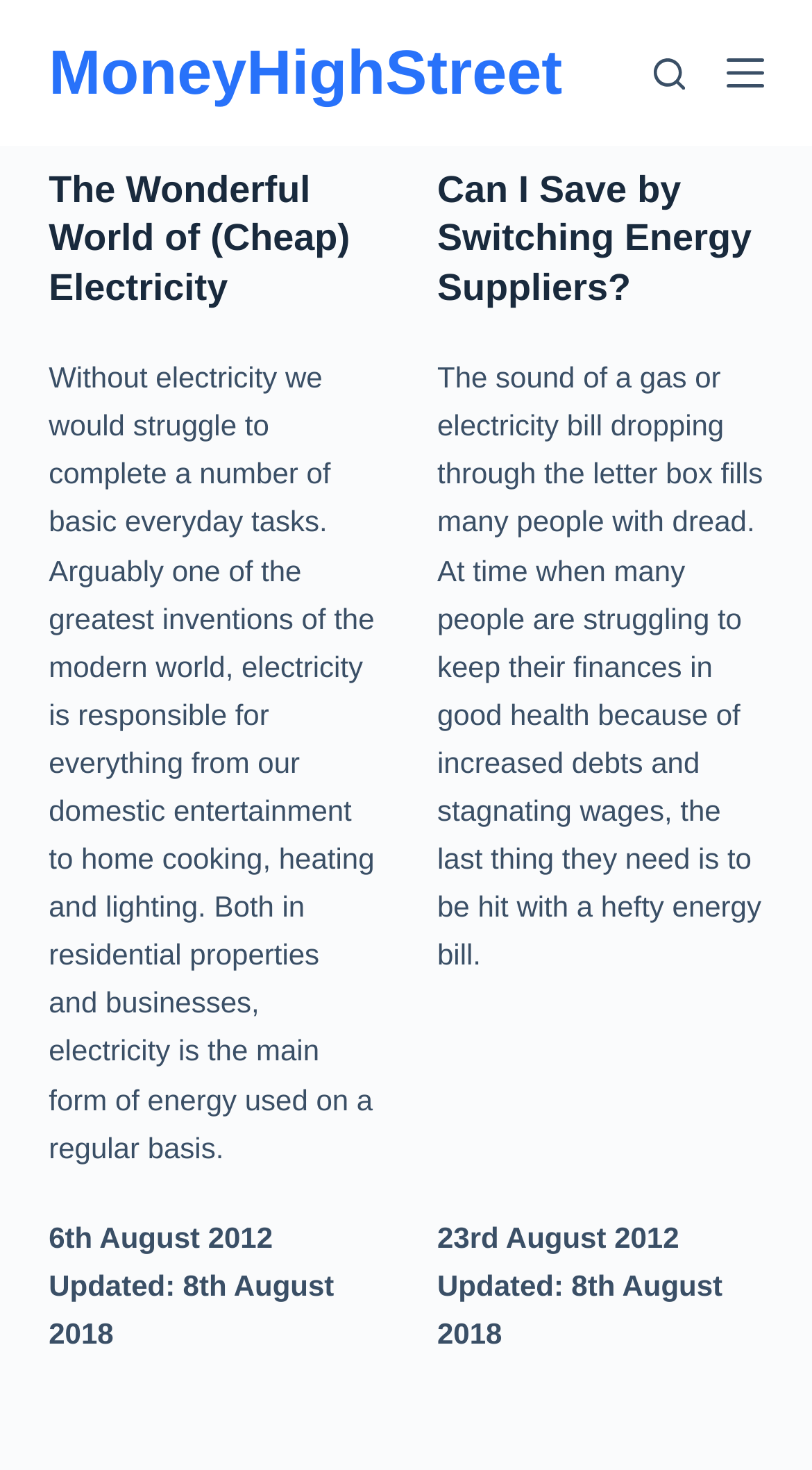Use one word or a short phrase to answer the question provided: 
How many articles are on this webpage?

2